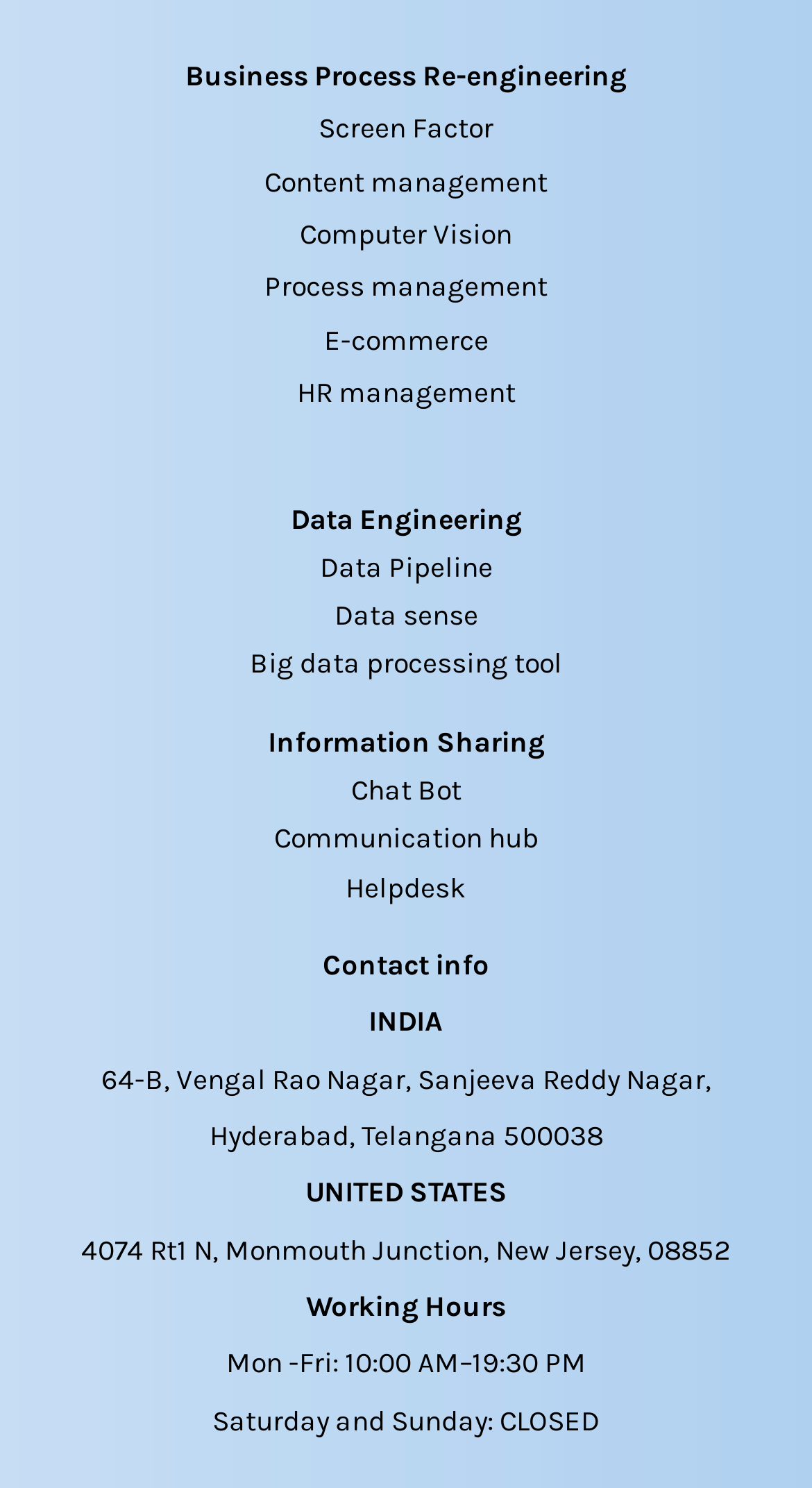Provide a single word or phrase answer to the question: 
What are the working hours on Saturday and Sunday?

CLOSED